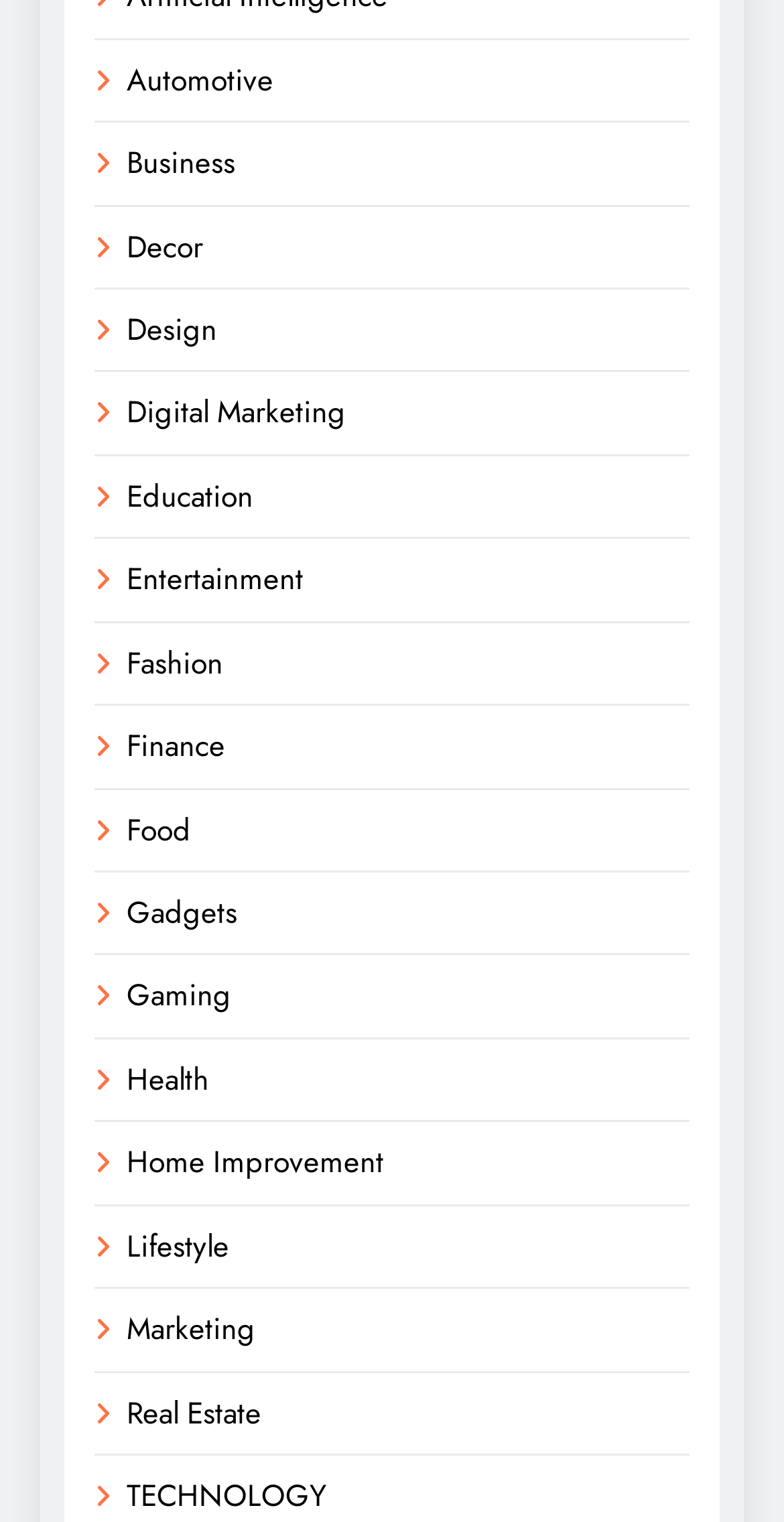Could you highlight the region that needs to be clicked to execute the instruction: "Go to Fashion"?

[0.162, 0.421, 0.285, 0.45]